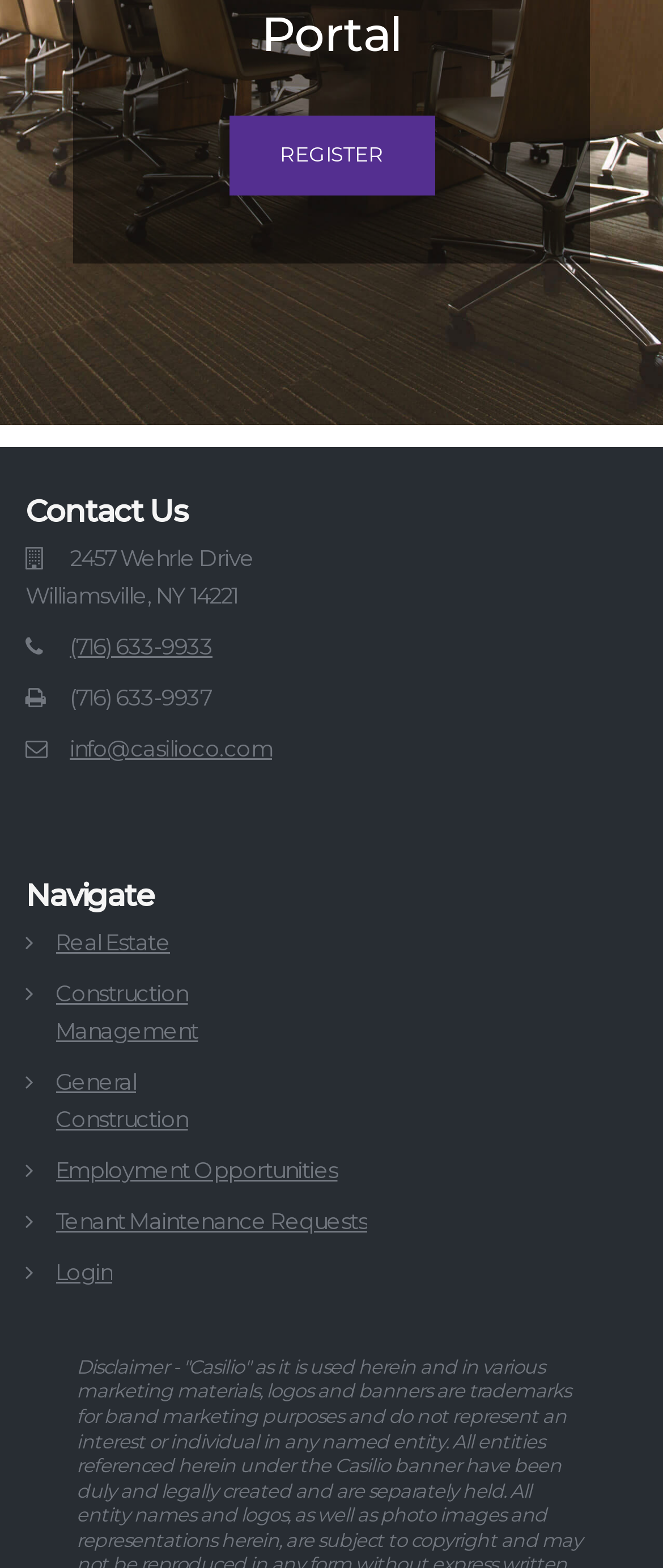Determine the bounding box coordinates of the clickable element to achieve the following action: 'contact us'. Provide the coordinates as four float values between 0 and 1, formatted as [left, top, right, bottom].

[0.038, 0.312, 0.962, 0.34]